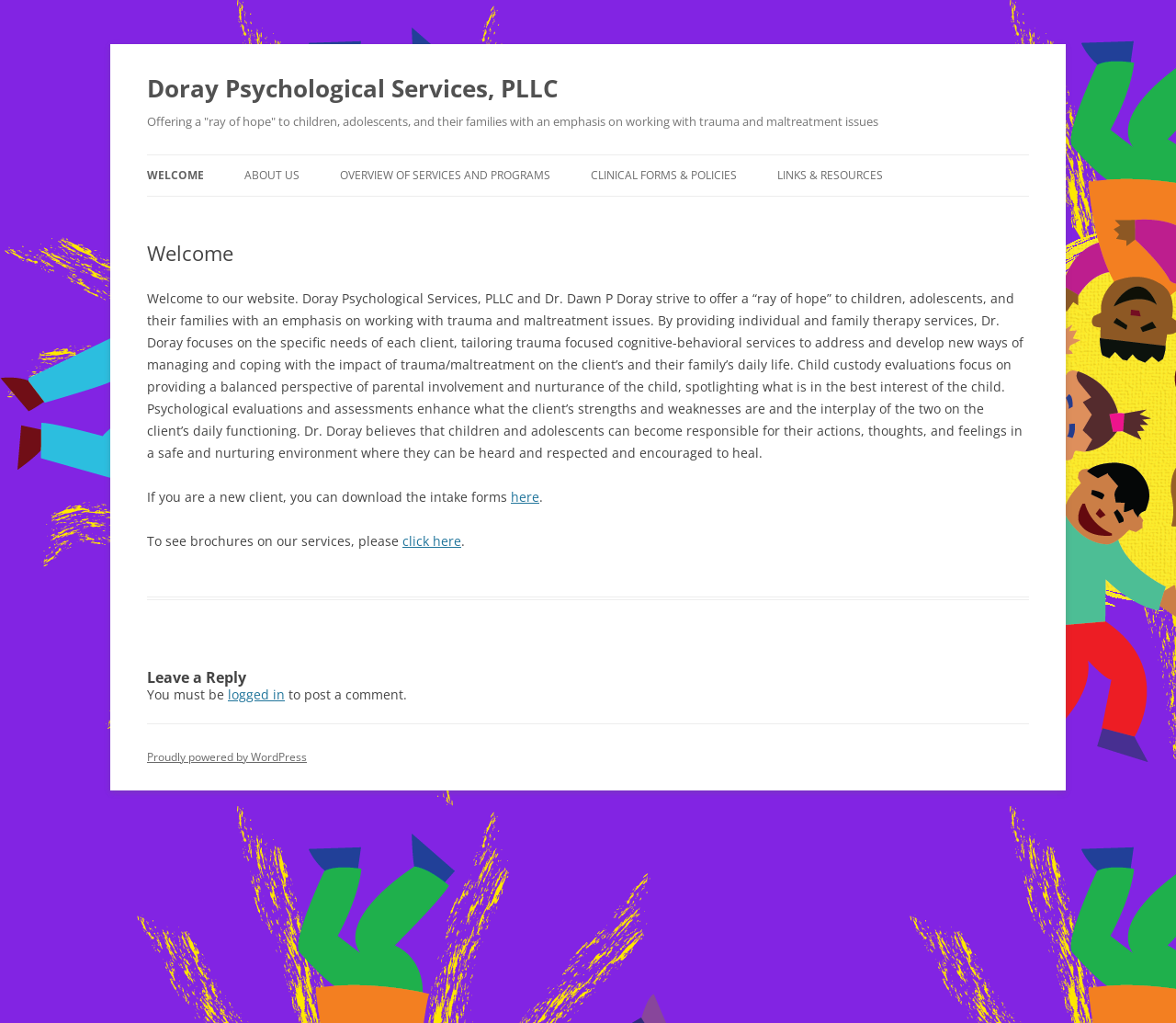Identify the text that serves as the heading for the webpage and generate it.

Doray Psychological Services, PLLC